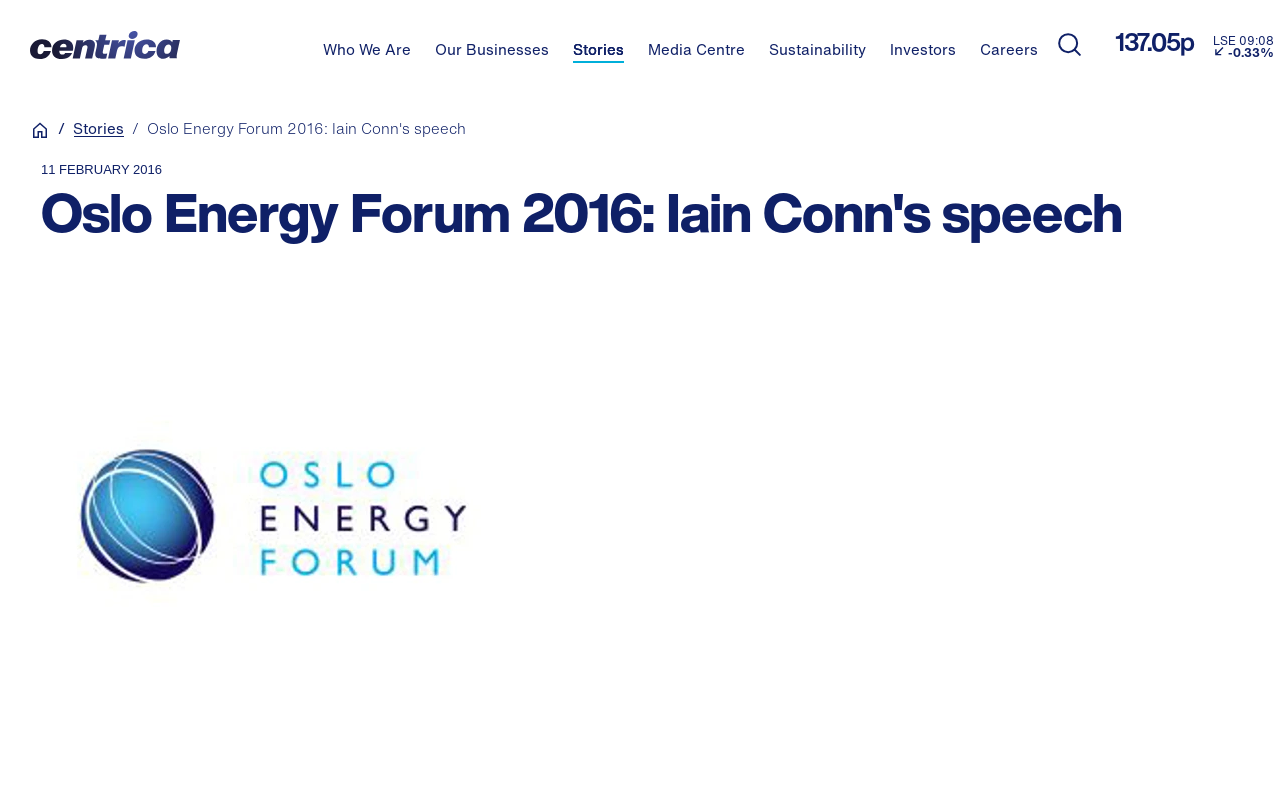Identify the bounding box coordinates for the element you need to click to achieve the following task: "Click Centrica logo". The coordinates must be four float values ranging from 0 to 1, formatted as [left, top, right, bottom].

[0.023, 0.039, 0.141, 0.076]